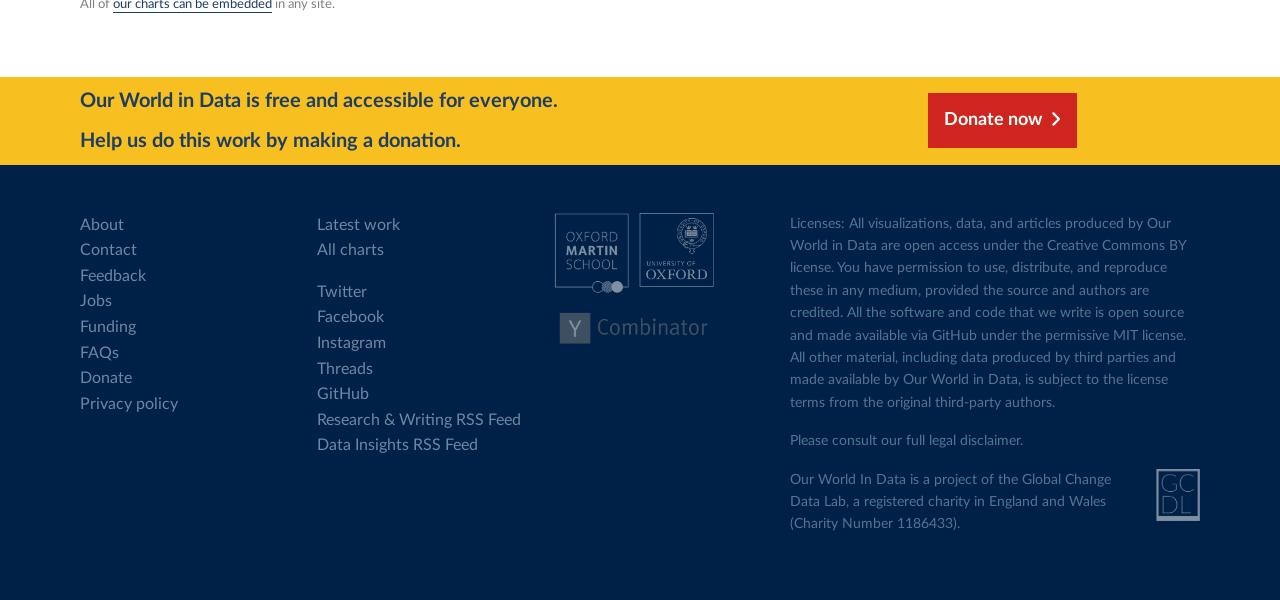Please determine the bounding box coordinates of the element's region to click in order to carry out the following instruction: "Learn about the organization". The coordinates should be four float numbers between 0 and 1, i.e., [left, top, right, bottom].

[0.062, 0.354, 0.222, 0.397]